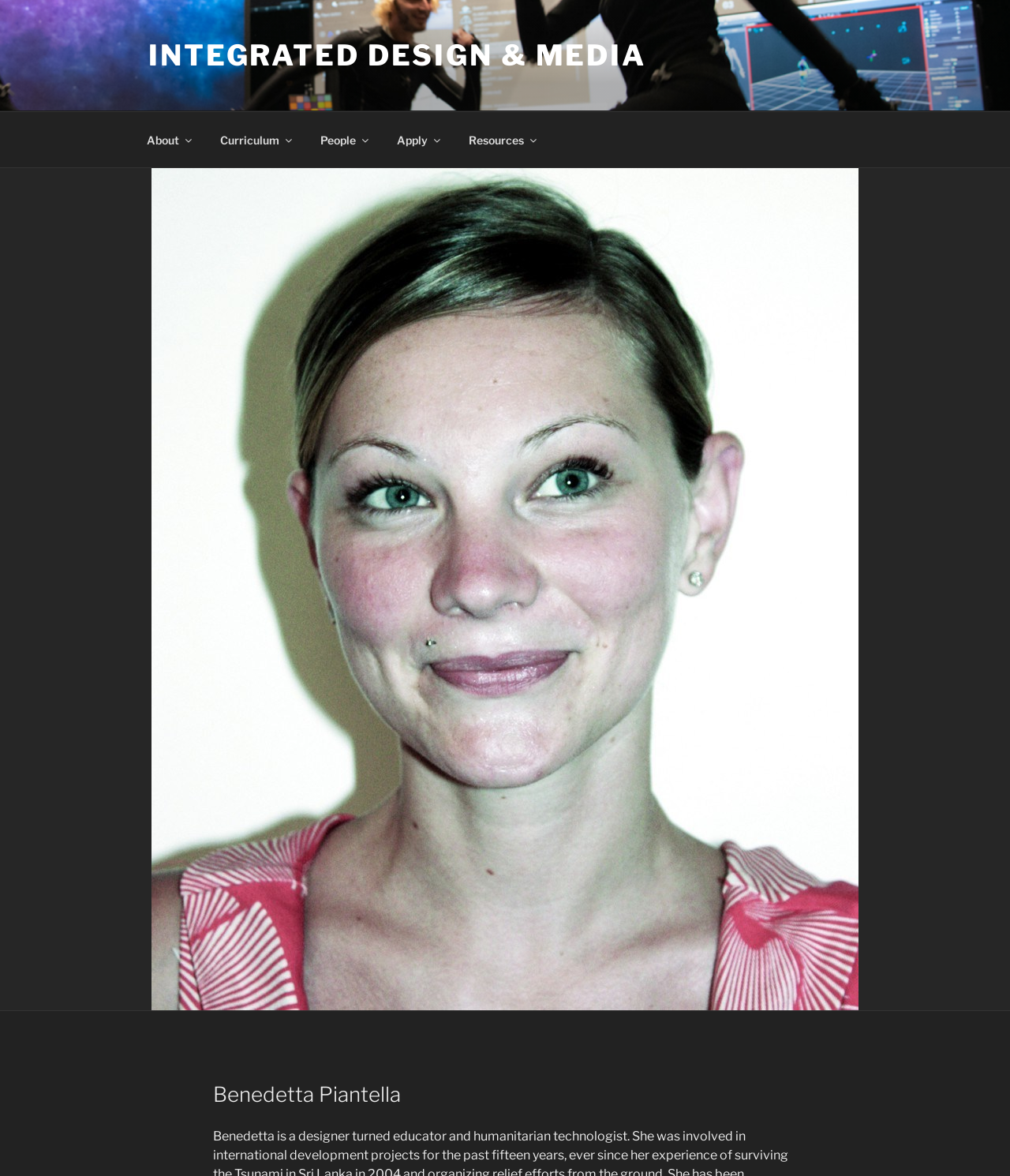Answer the following in one word or a short phrase: 
What is the purpose of the 'Apply' link?

To apply